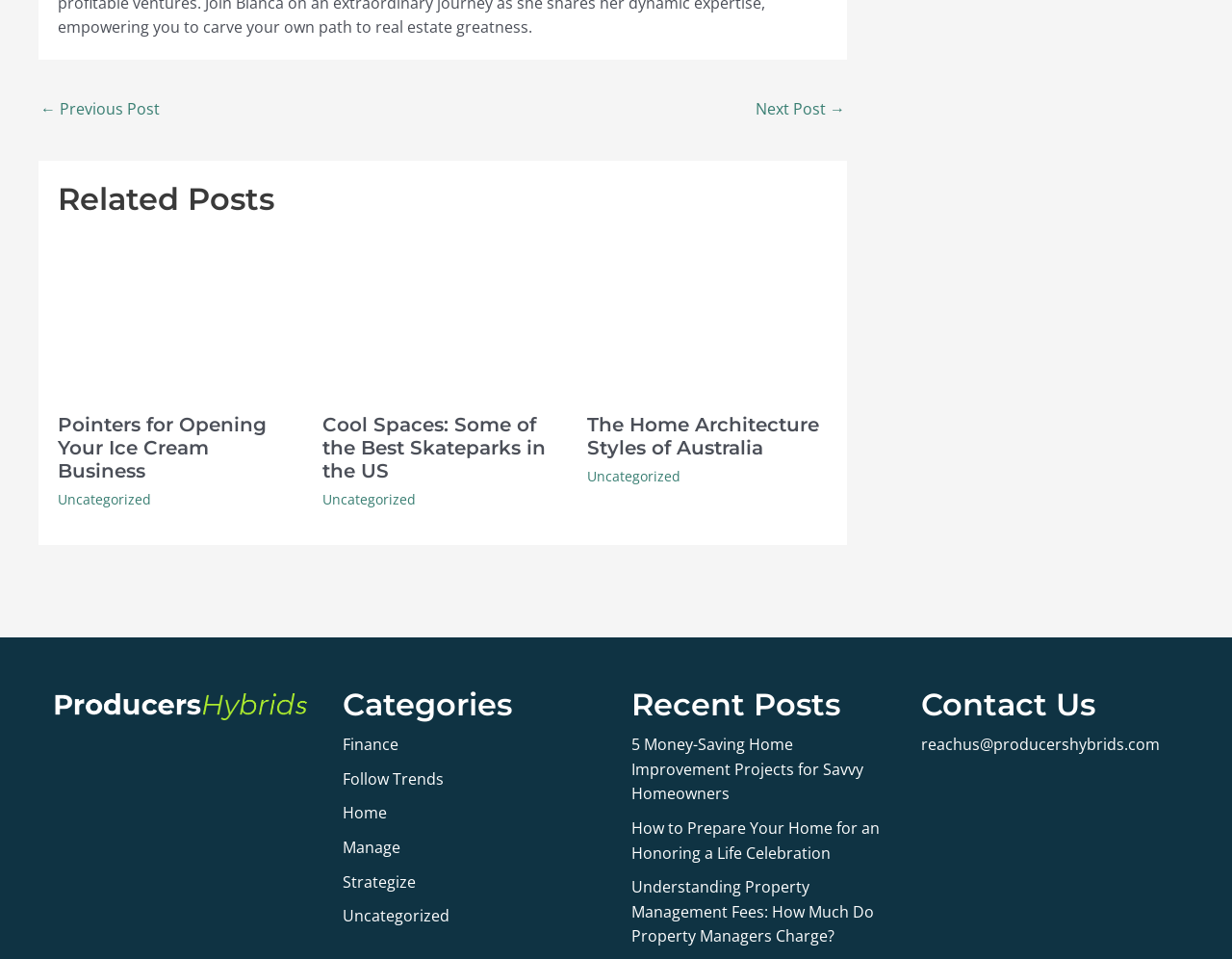Pinpoint the bounding box coordinates of the element to be clicked to execute the instruction: "Click on the '← Previous Post' link".

[0.033, 0.096, 0.13, 0.134]